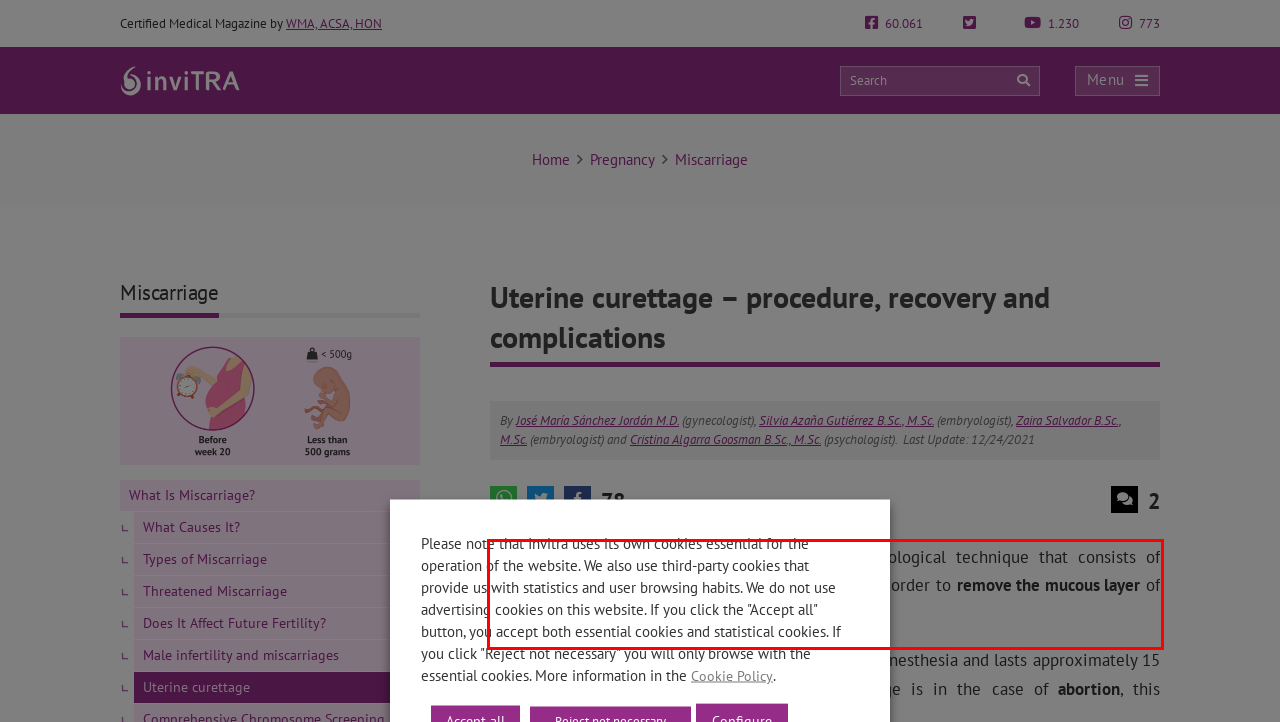Examine the screenshot of the webpage, locate the red bounding box, and generate the text contained within it.

Uterine curettage also called curettage, is a gynecological technique that consists of scraping the tissue of the inner walls of the uterus in order to remove the mucous layer of the uterus: the endometrium.